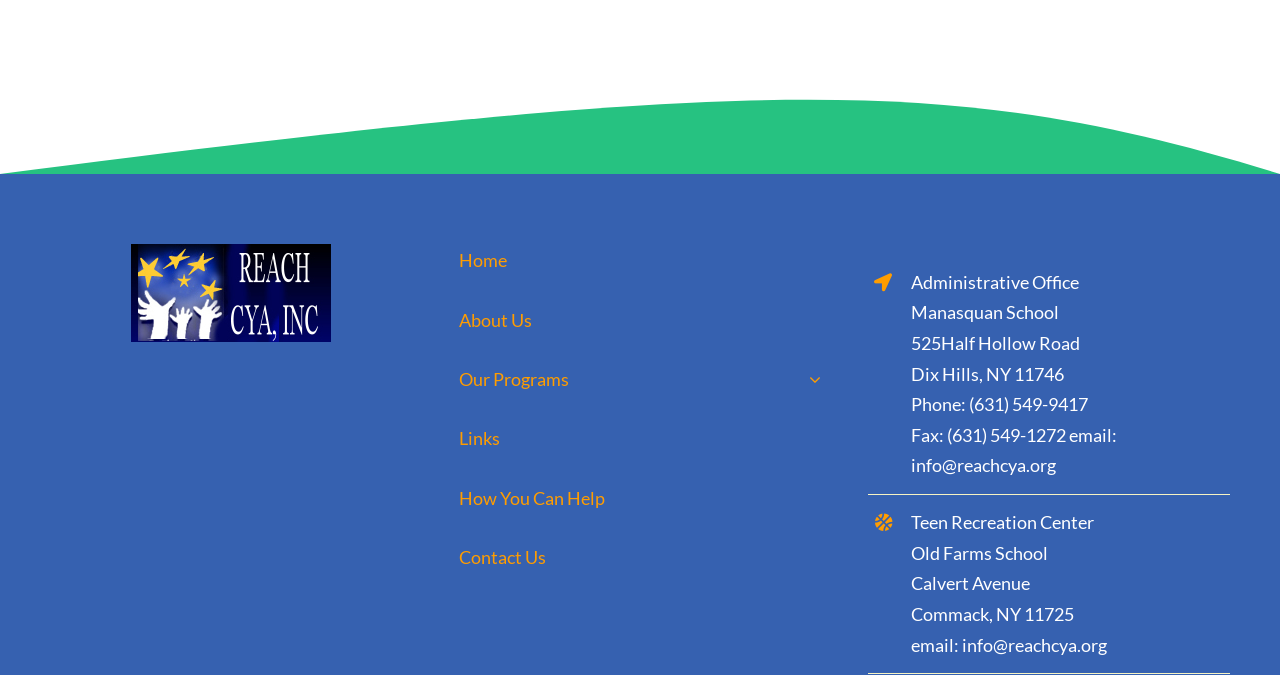Specify the bounding box coordinates of the area that needs to be clicked to achieve the following instruction: "Open the submenu of Our Programs".

[0.625, 0.538, 0.641, 0.586]